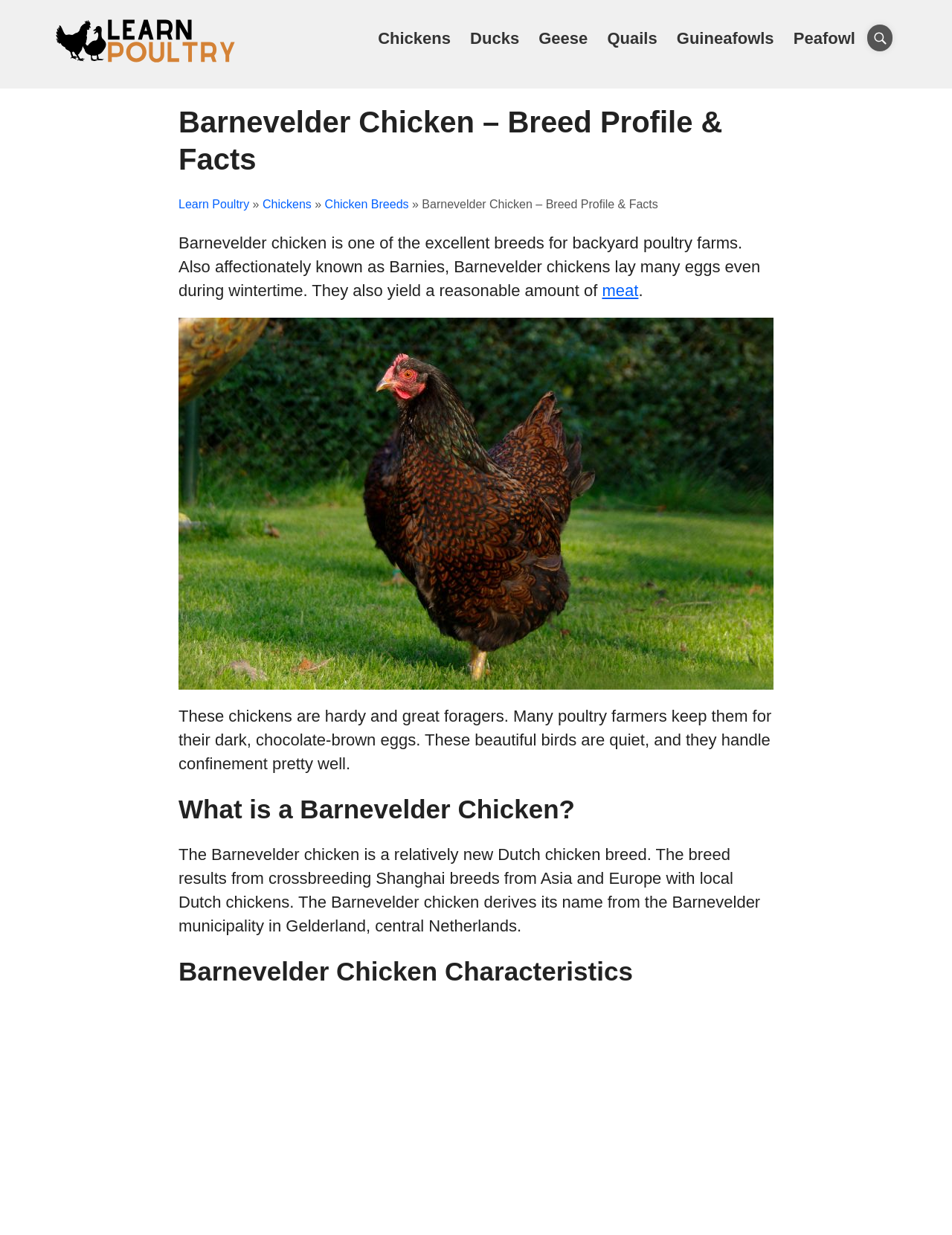What is the color of the eggs laid by Barnevelder chickens?
Please provide a single word or phrase as your answer based on the image.

Dark, chocolate-brown